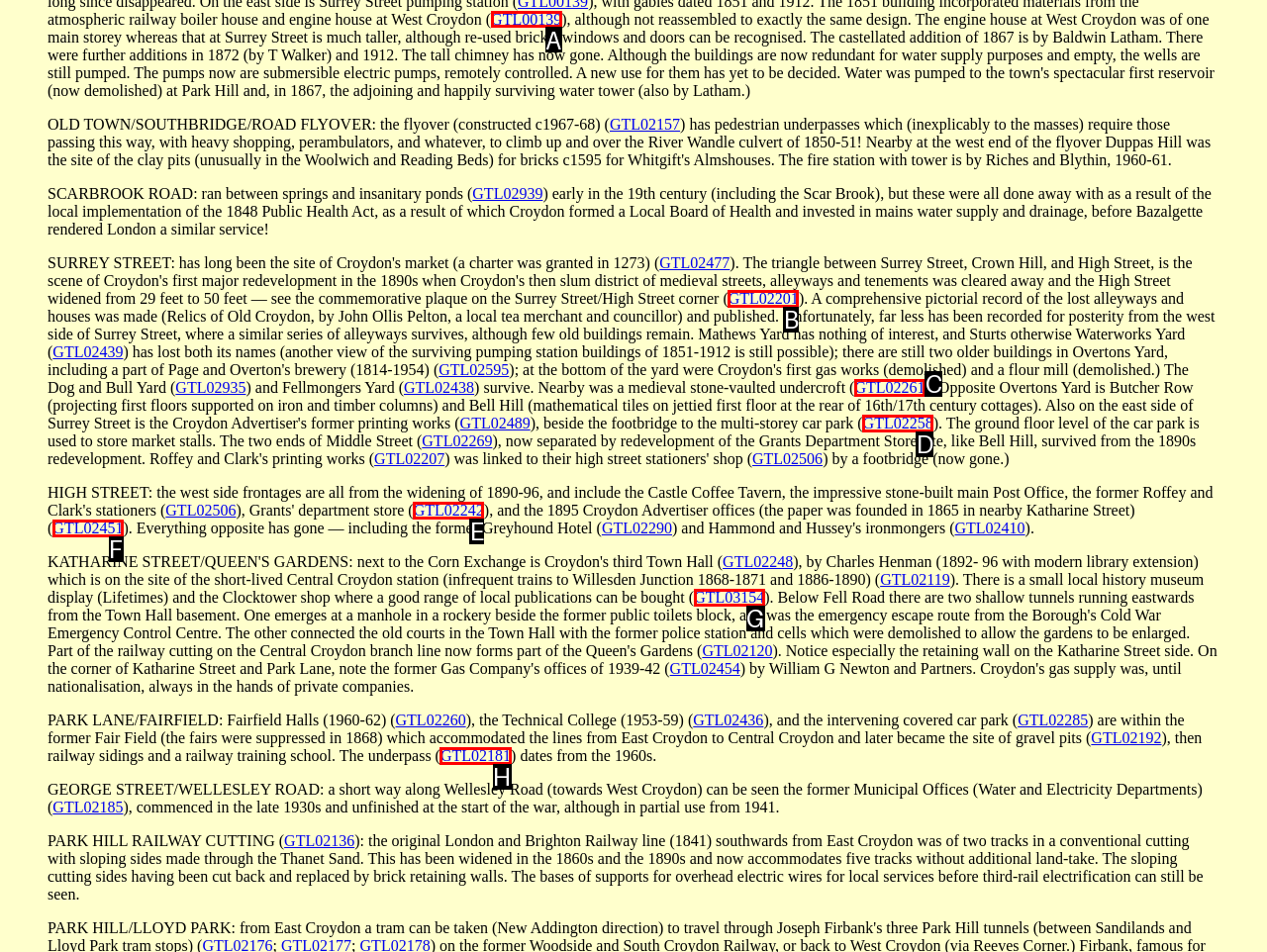Please indicate which HTML element to click in order to fulfill the following task: Click the link to GTL00139 Respond with the letter of the chosen option.

A